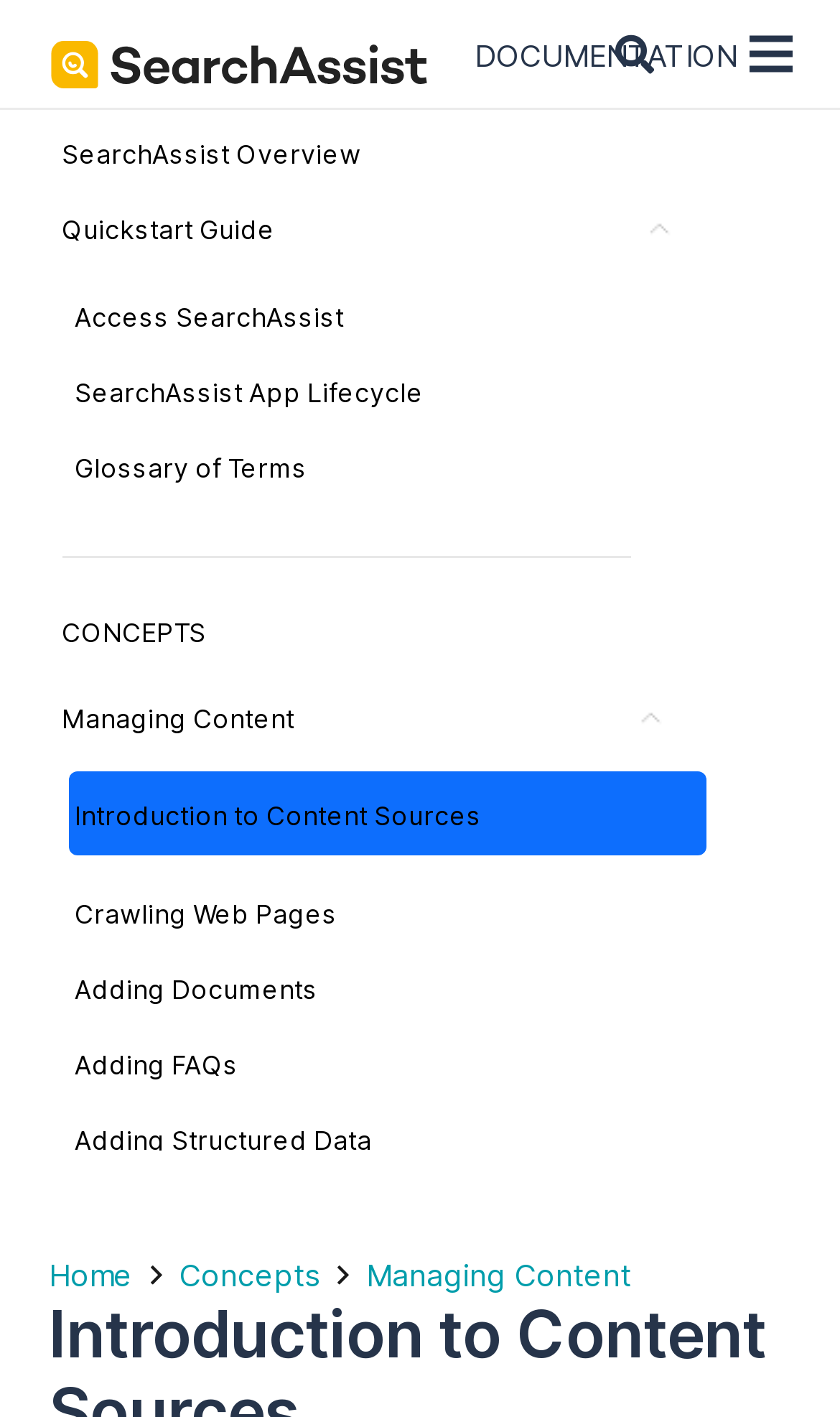Answer succinctly with a single word or phrase:
What is the main category of the documentation?

DOCUMENTATION